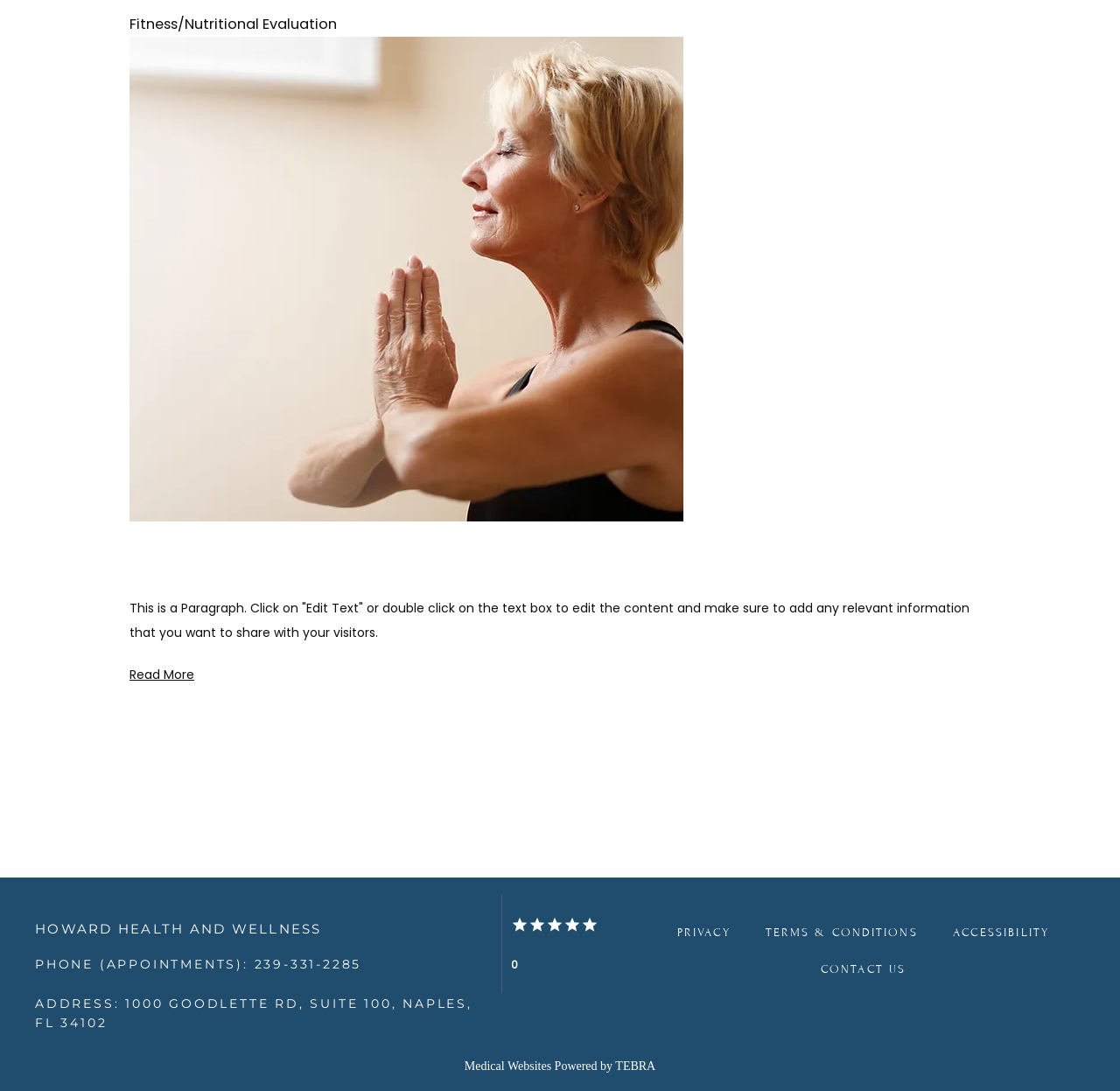Give the bounding box coordinates for this UI element: "SALT LAKE CITY". The coordinates should be four float numbers between 0 and 1, arranged as [left, top, right, bottom].

None